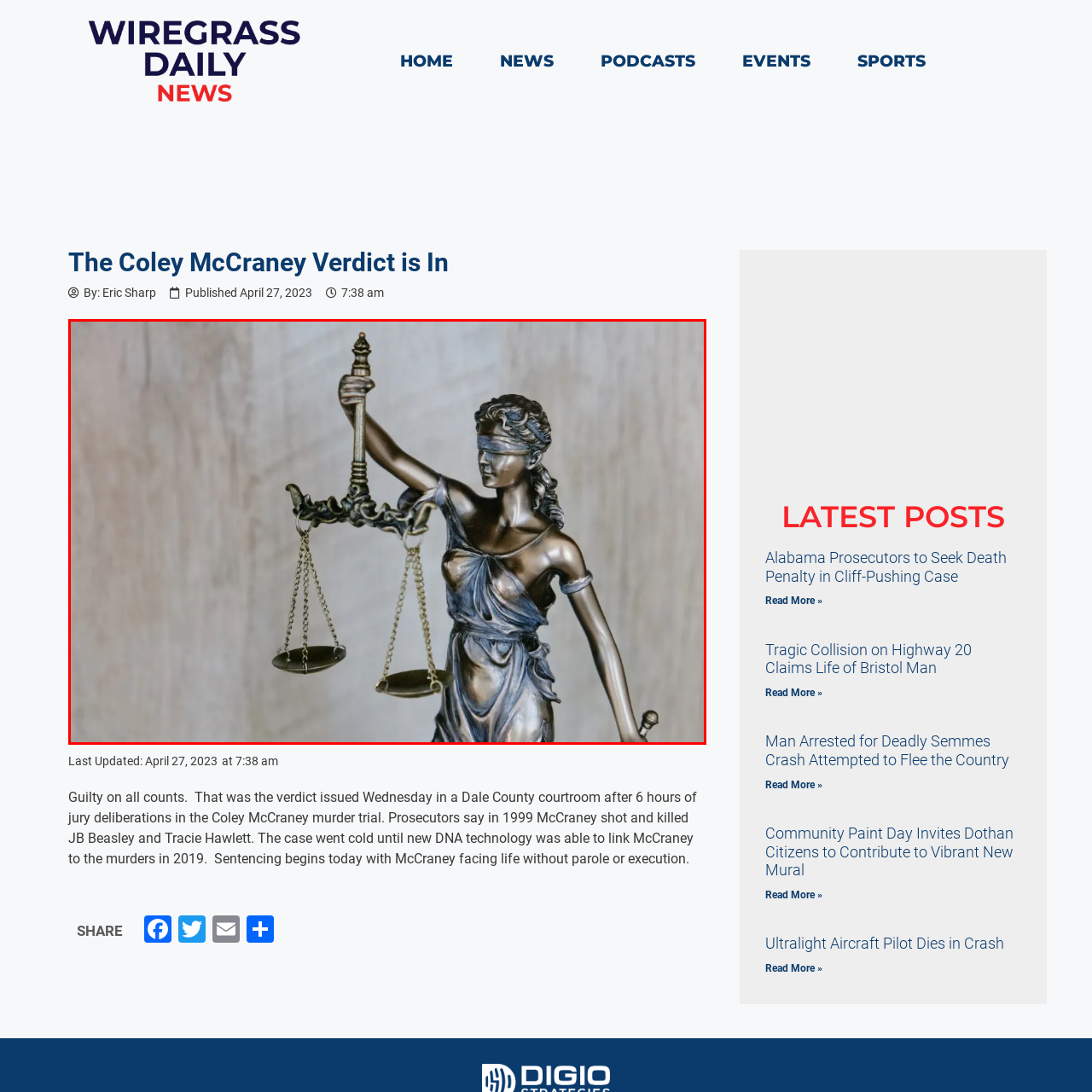What is the background of the statue?
Examine the image highlighted by the red bounding box and answer briefly with one word or a short phrase.

a subtle, textured surface